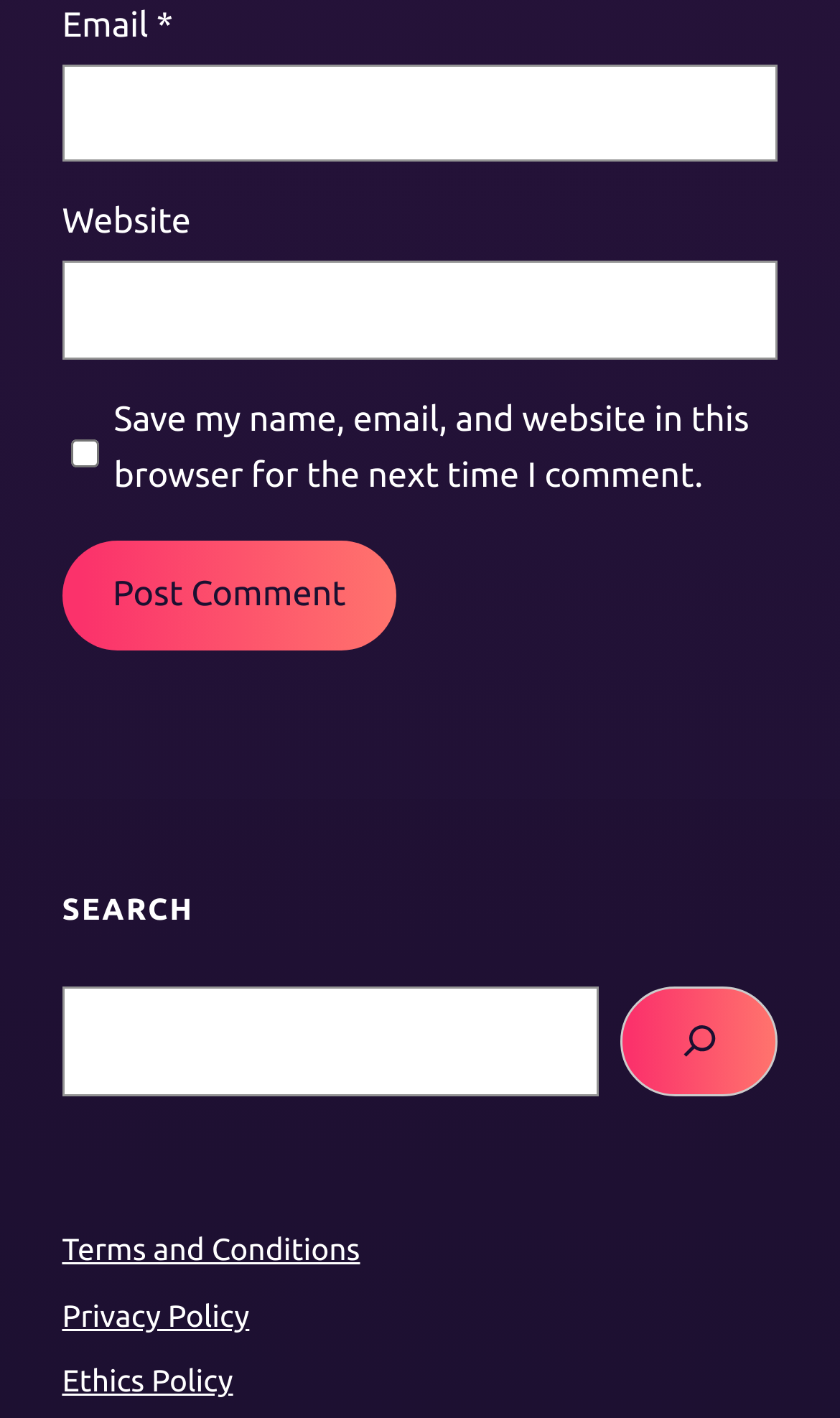Show the bounding box coordinates of the region that should be clicked to follow the instruction: "Input website URL."

[0.074, 0.184, 0.926, 0.253]